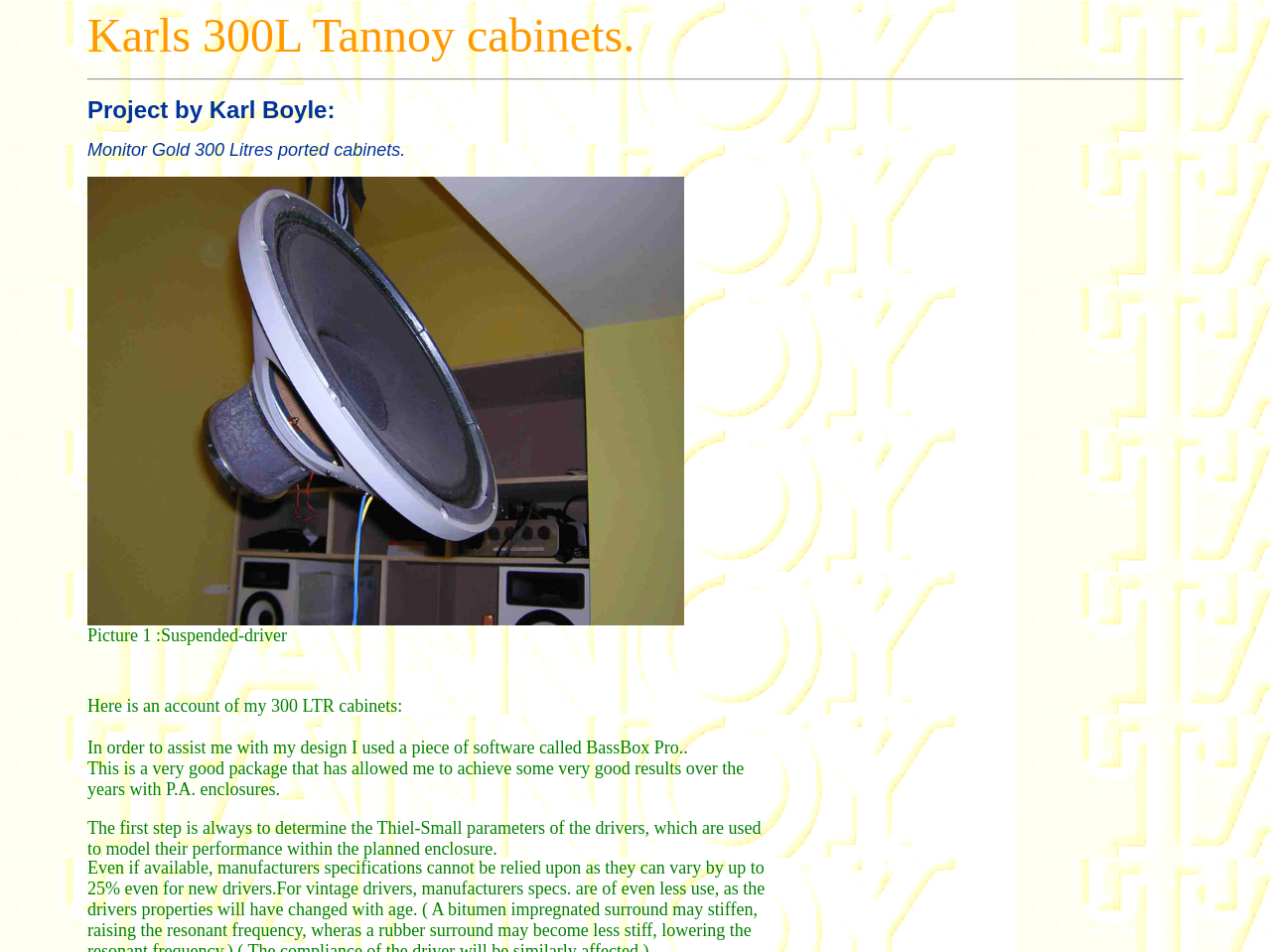Who is the author of the project?
Use the information from the image to give a detailed answer to the question.

The author of the project is mentioned in the static text element, which says 'Project by Karl Boyle:'.